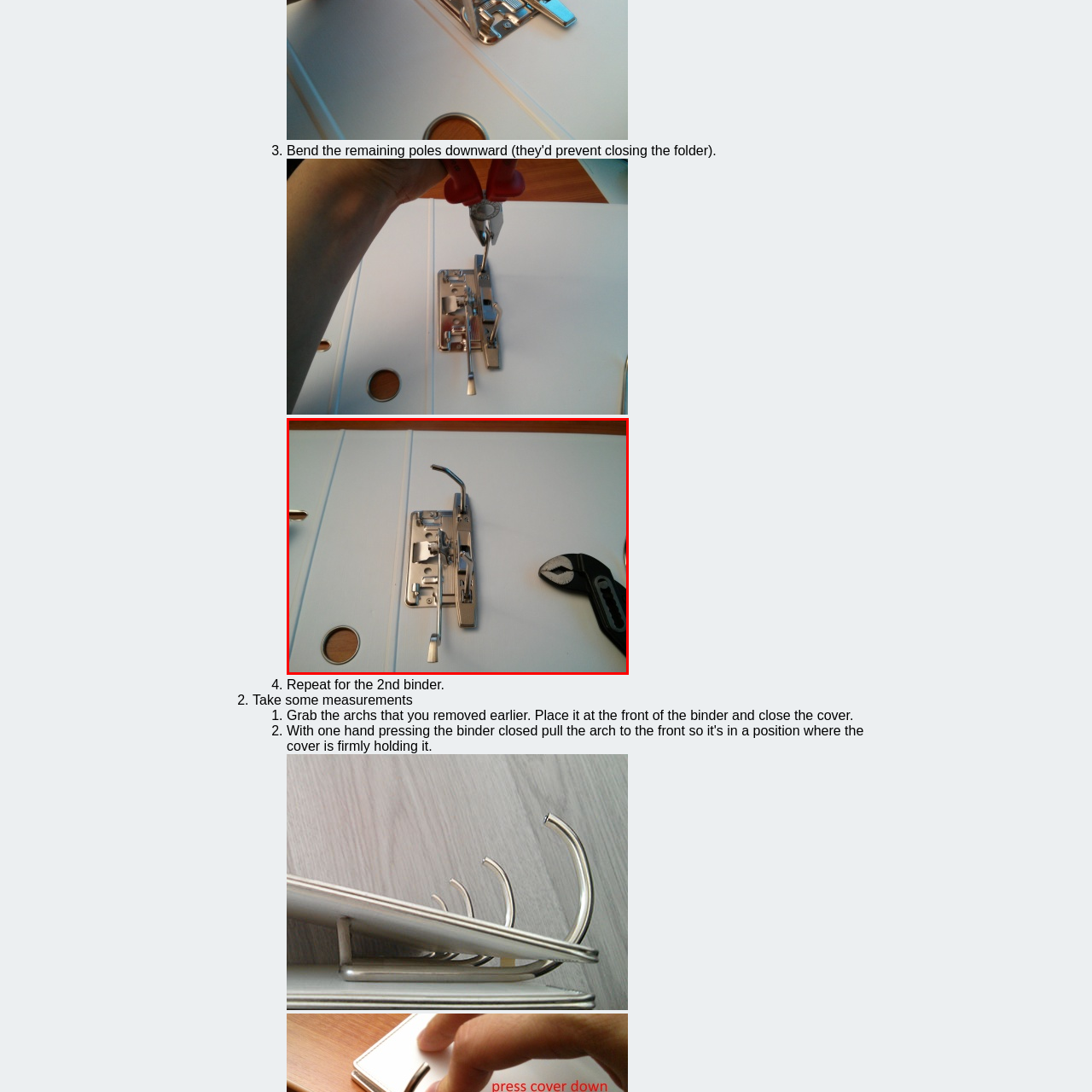Inspect the area enclosed by the red box and reply to the question using only one word or a short phrase: 
What is the color of the background in the image?

White